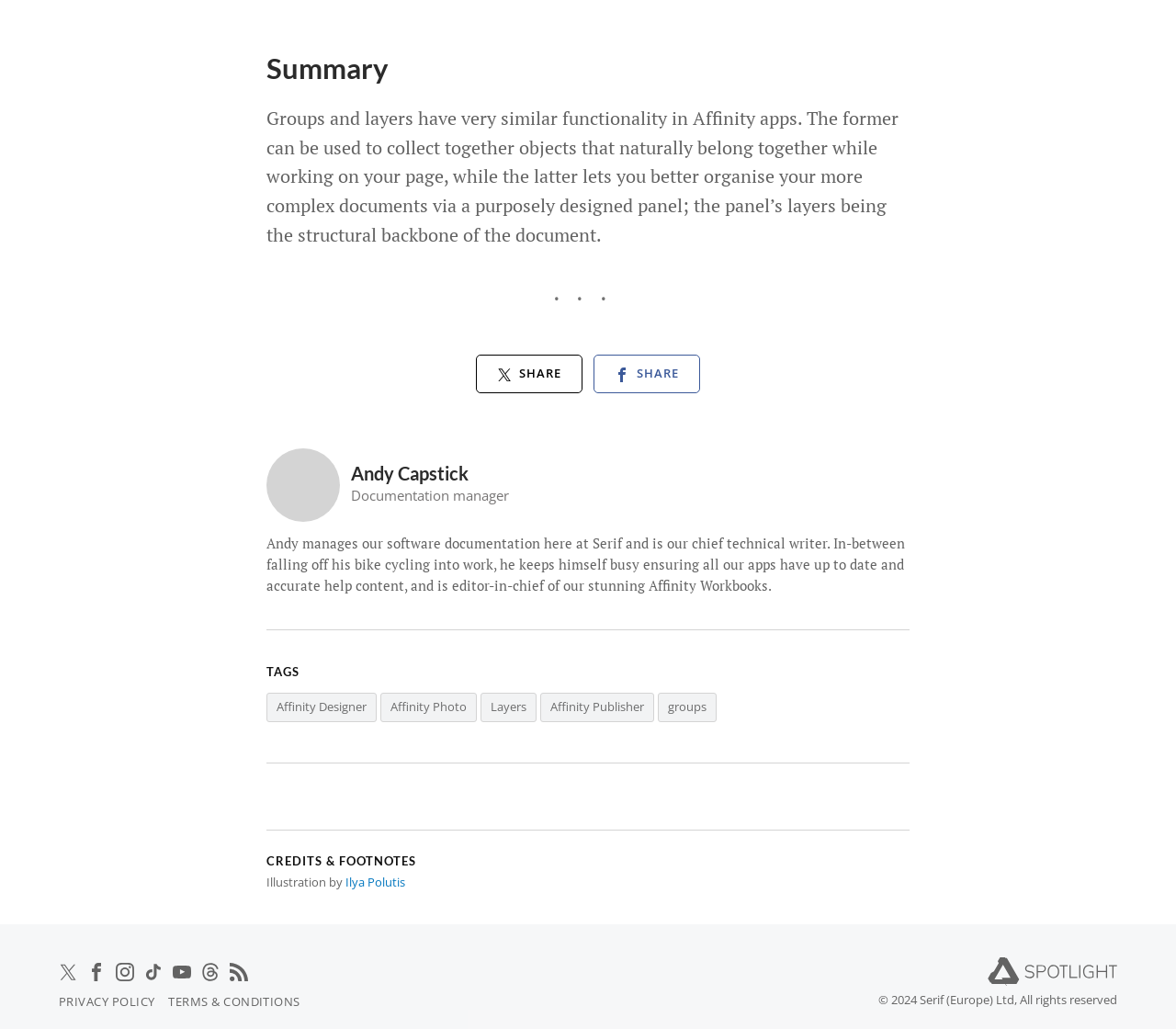Given the webpage screenshot, identify the bounding box of the UI element that matches this description: "groups".

[0.559, 0.673, 0.609, 0.702]